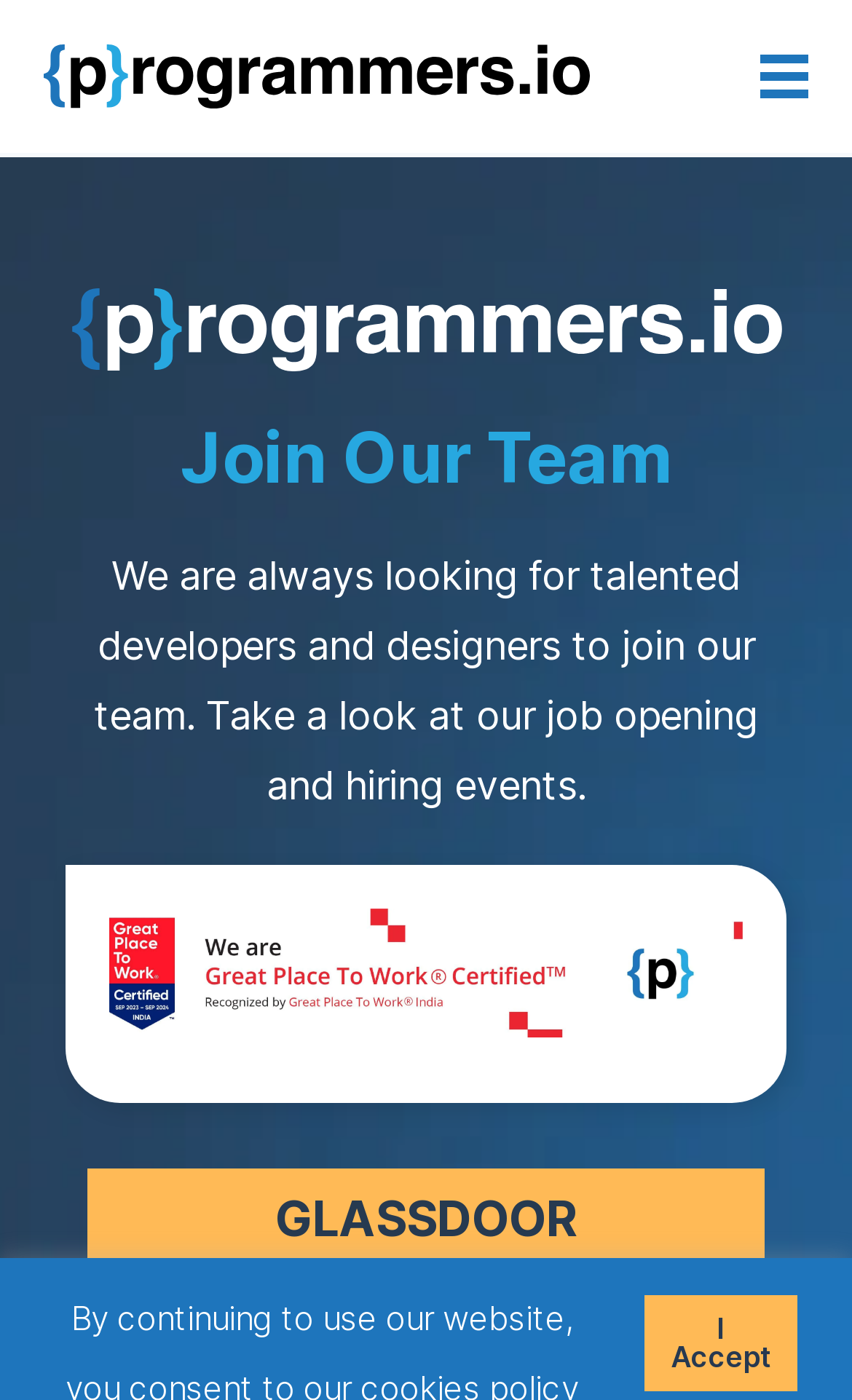Use a single word or phrase to answer the question: What is the company looking for?

Talented developers and designers